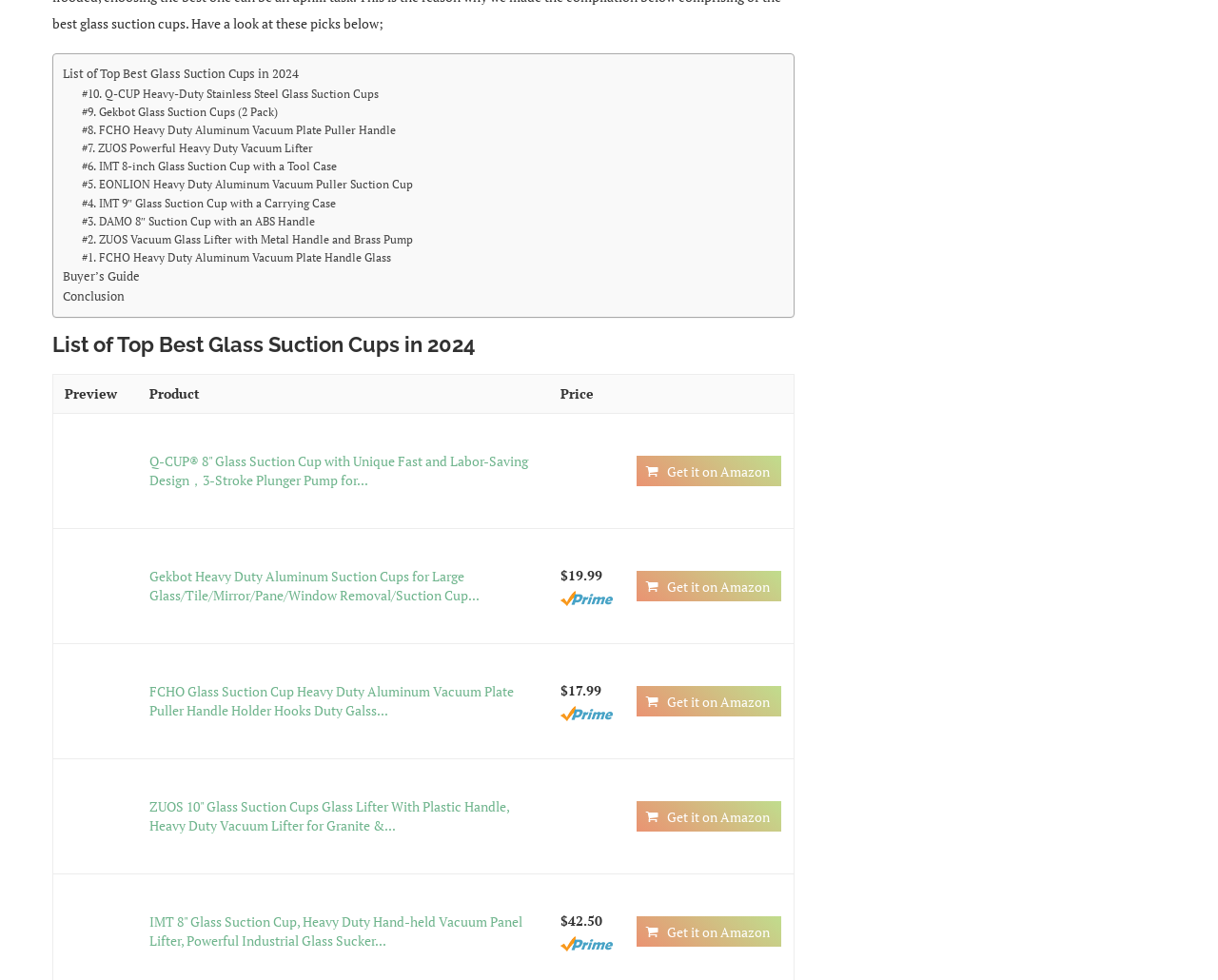Answer the question in one word or a short phrase:
What is the brand of the #5 product?

EONLION